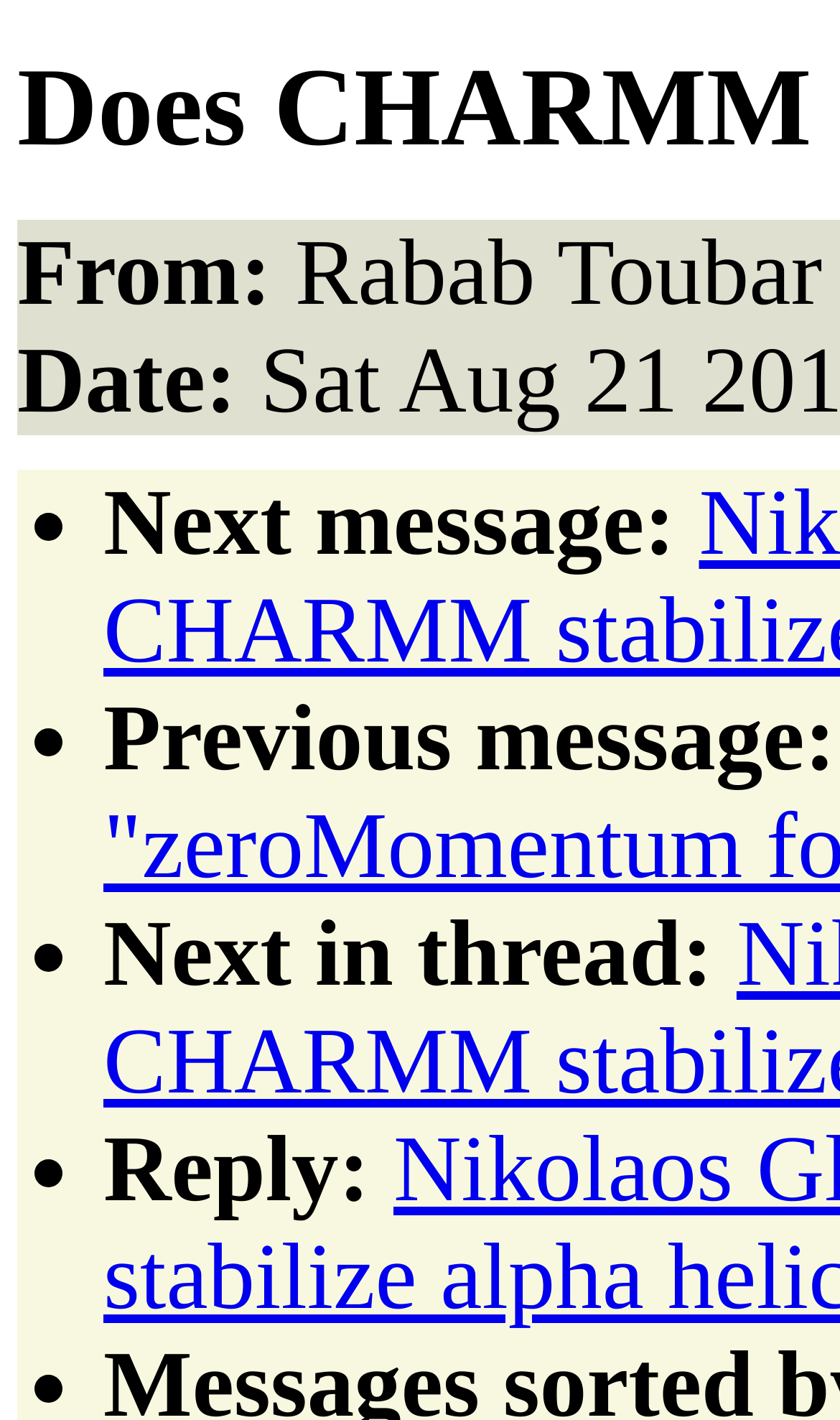Please reply to the following question with a single word or a short phrase:
How many navigation options are available?

4